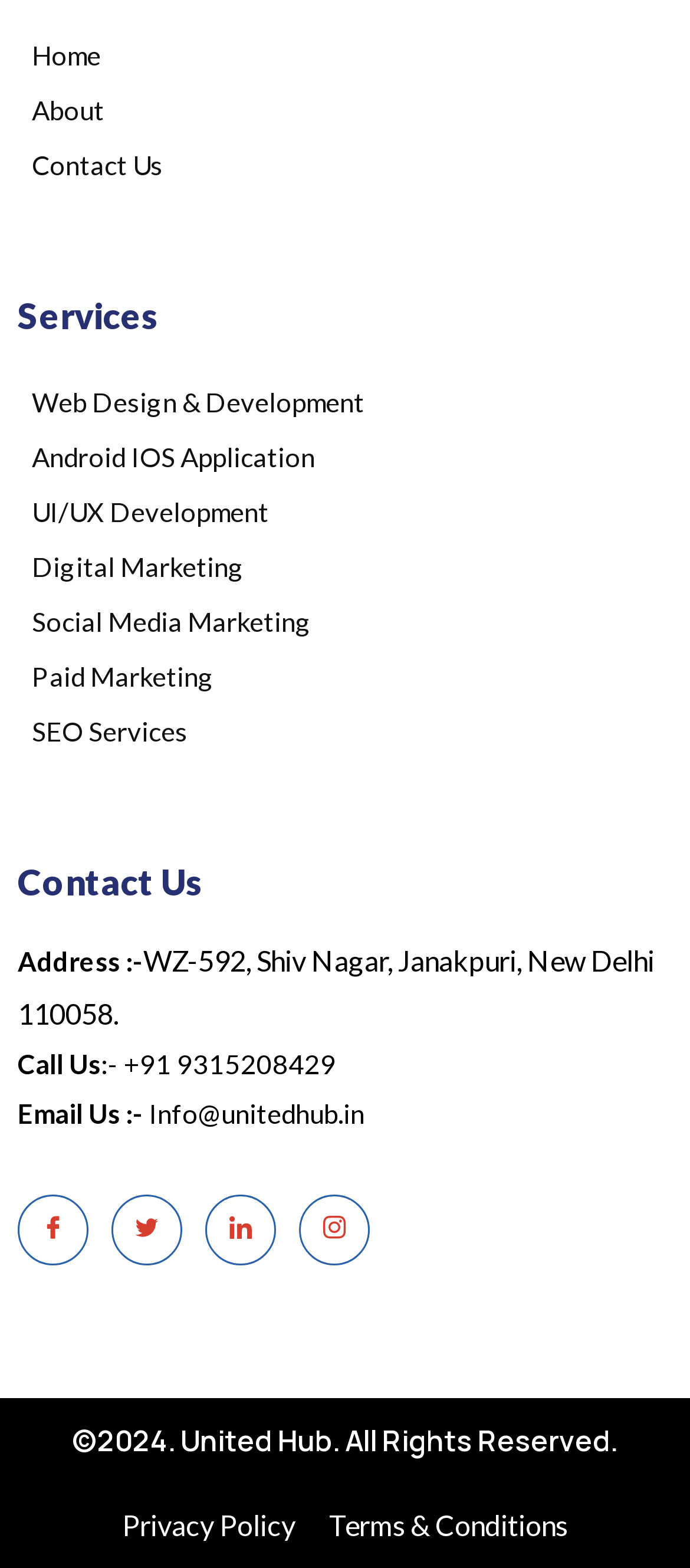What is the address of United Hub?
Respond to the question with a single word or phrase according to the image.

WZ-592, Shiv Nagar, Janakpuri, New Delhi 110058